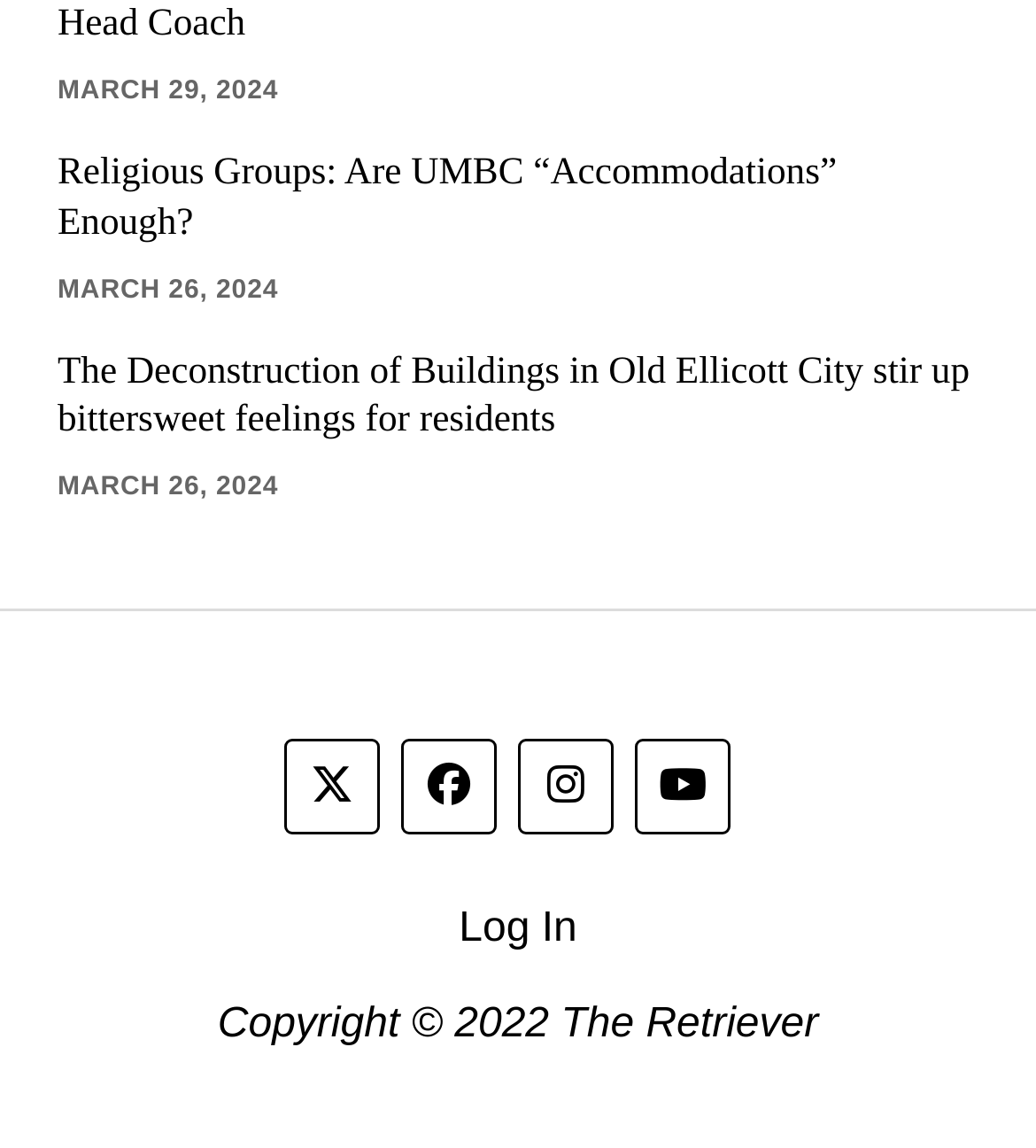Find the bounding box coordinates for the HTML element described as: "Log In". The coordinates should consist of four float values between 0 and 1, i.e., [left, top, right, bottom].

[0.443, 0.79, 0.557, 0.829]